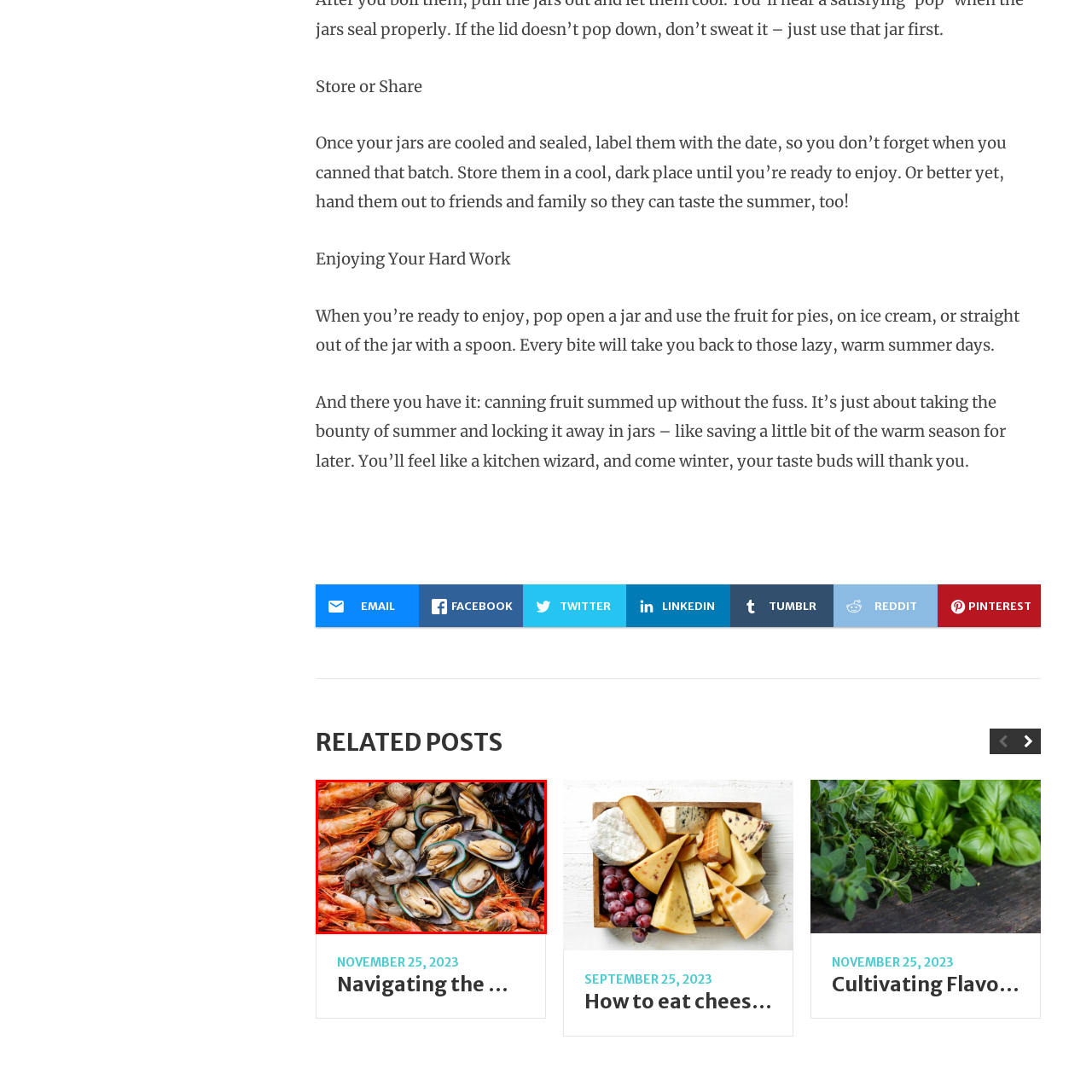Offer a detailed description of the content within the red-framed image.

The image showcases a vibrant assortment of seafood, emphasizing the beauty and diversity of marine delicacies. At the center, fresh mussels gleam with their dark shells and golden flesh, surrounded by a colorful array of shrimp, clams, and various types of shellfish. The shrimp, with their distinct orange hue, create a striking contrast against the darker shells of the mussels and the subtle shades of the clams. This visually appetizing display captures the essence of ocean cuisine, inviting viewers to appreciate the bounty of the sea. Perfect for a seafood feast or as a focal point in discussions about sustainable seafood practices, this image reflects the allure of fresh ingredients that can be transformed into culinary delights.